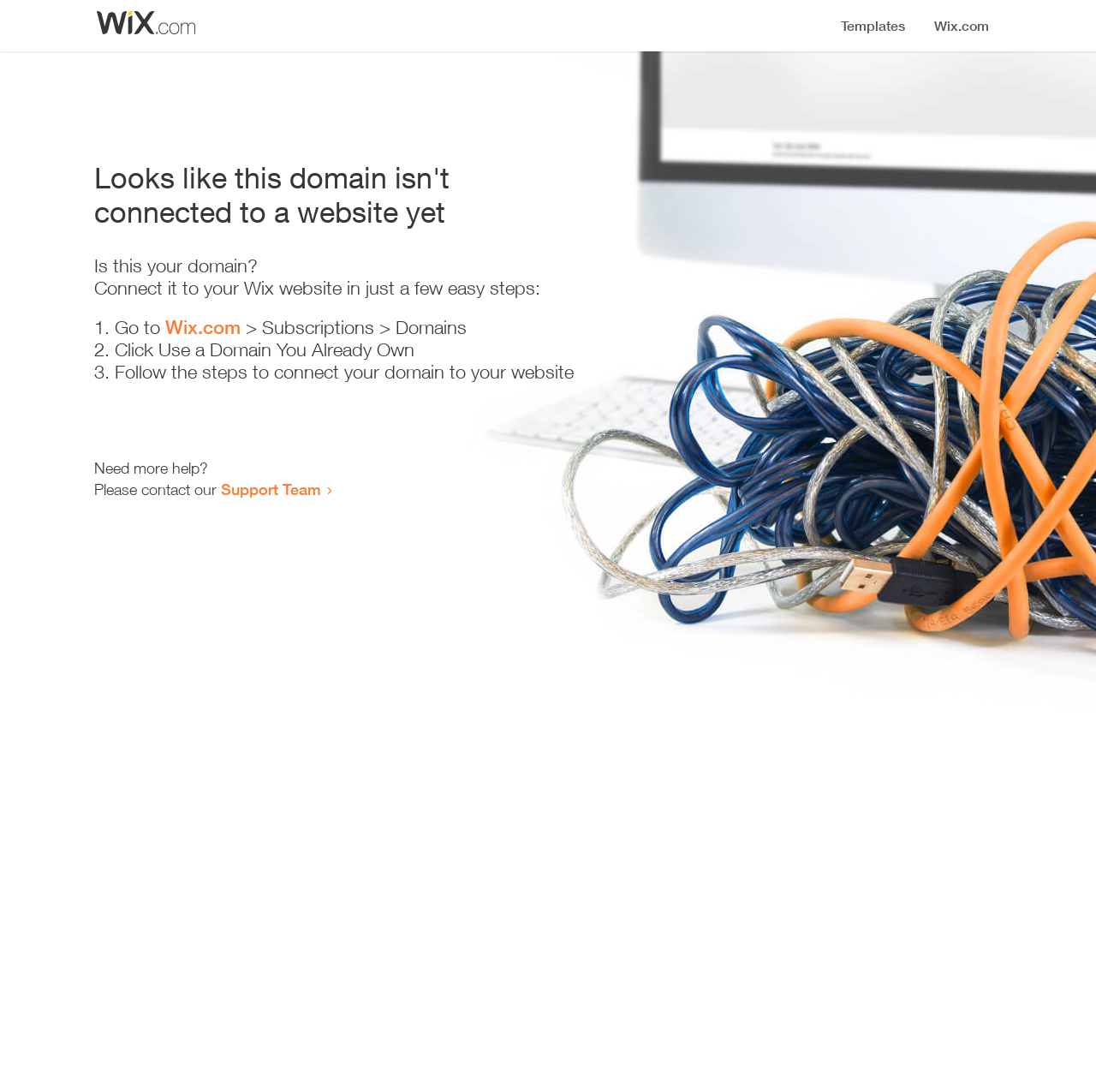Who can the user contact for further assistance?
Please provide a comprehensive answer based on the contents of the image.

The webpage provides a link to the 'Support Team' for users who need more help, indicating that they can contact the Support Team for further assistance.